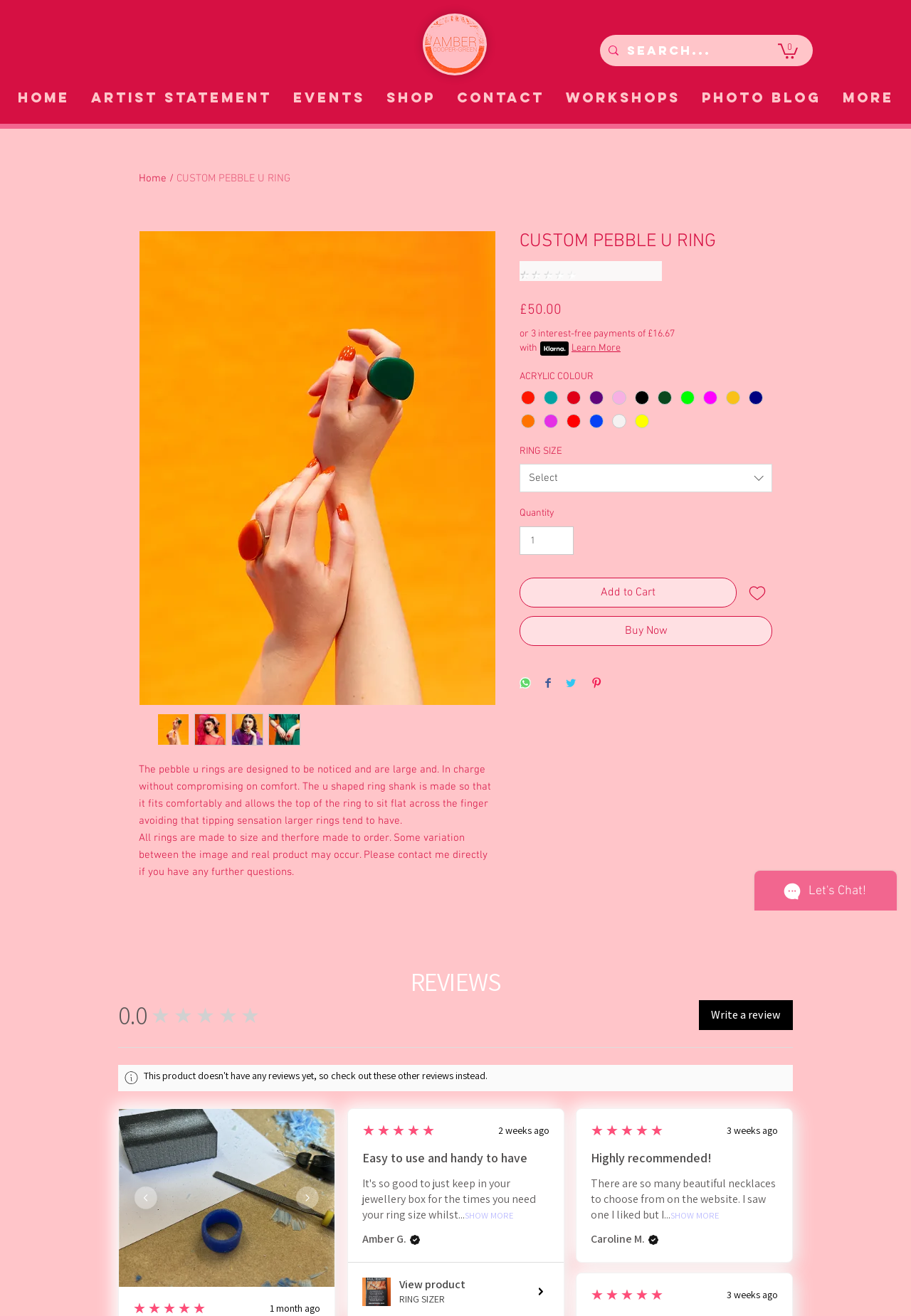From the webpage screenshot, predict the bounding box of the UI element that matches this description: "PHOTO BLOG".

[0.758, 0.059, 0.913, 0.089]